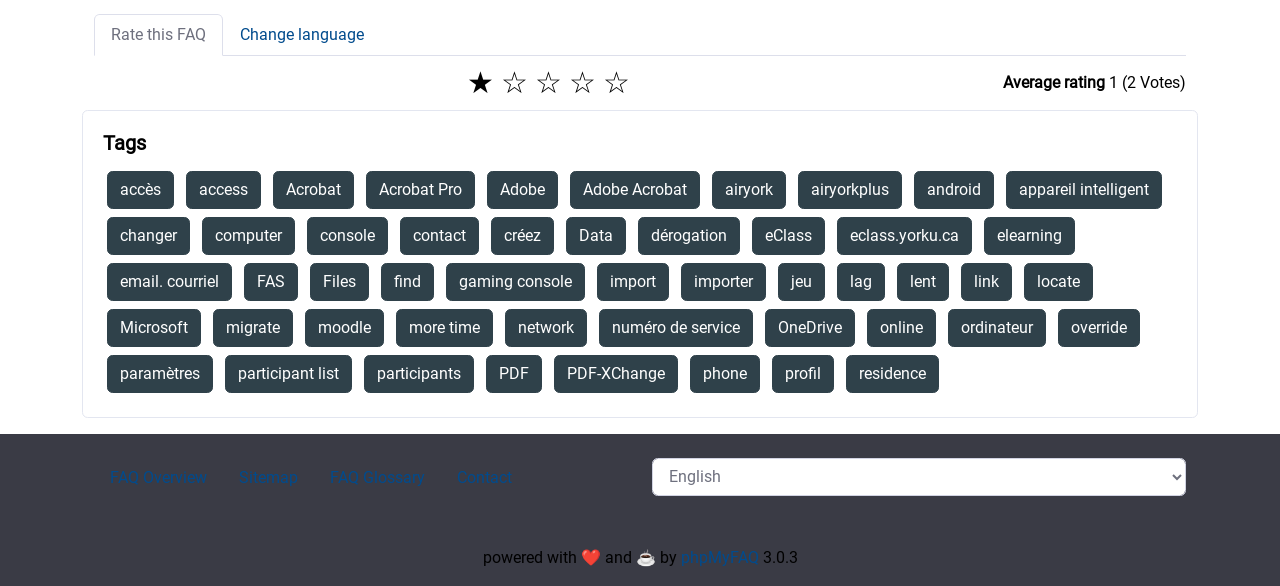Identify the bounding box coordinates of the clickable section necessary to follow the following instruction: "Change language". The coordinates should be presented as four float numbers from 0 to 1, i.e., [left, top, right, bottom].

[0.174, 0.023, 0.298, 0.095]